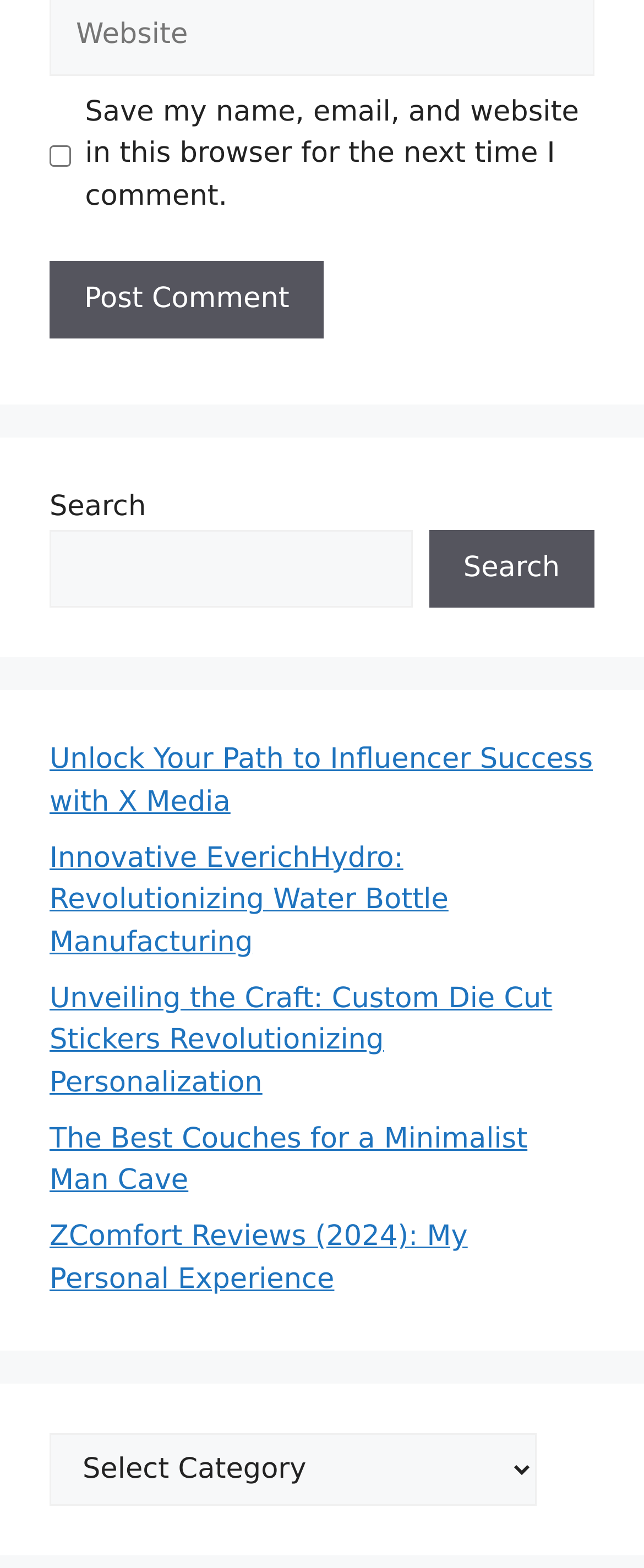Given the element description Search, specify the bounding box coordinates of the corresponding UI element in the format (top-left x, top-left y, bottom-right x, bottom-right y). All values must be between 0 and 1.

[0.666, 0.338, 0.923, 0.388]